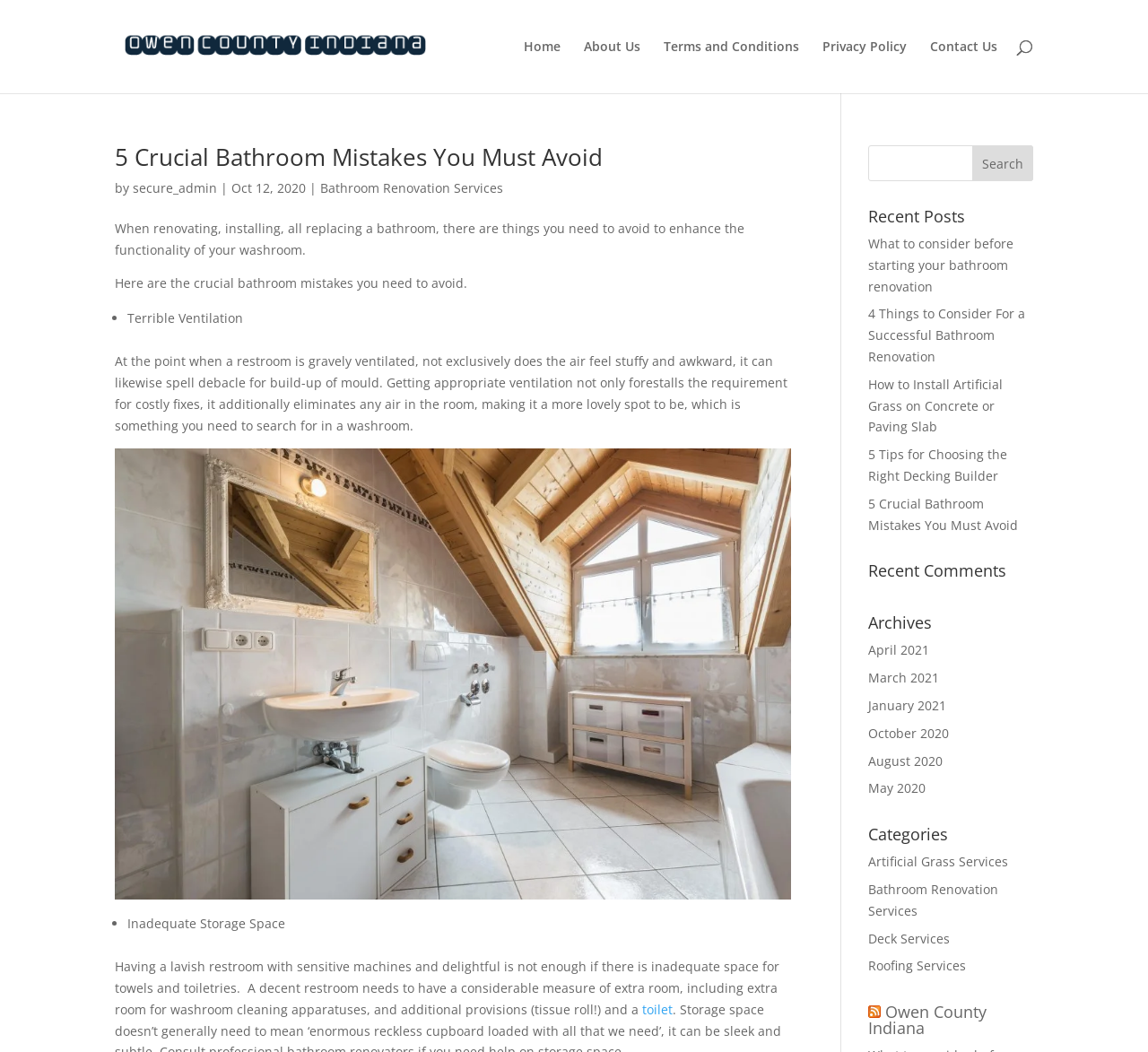Answer briefly with one word or phrase:
How many links are there in the 'Recent Posts' section?

5